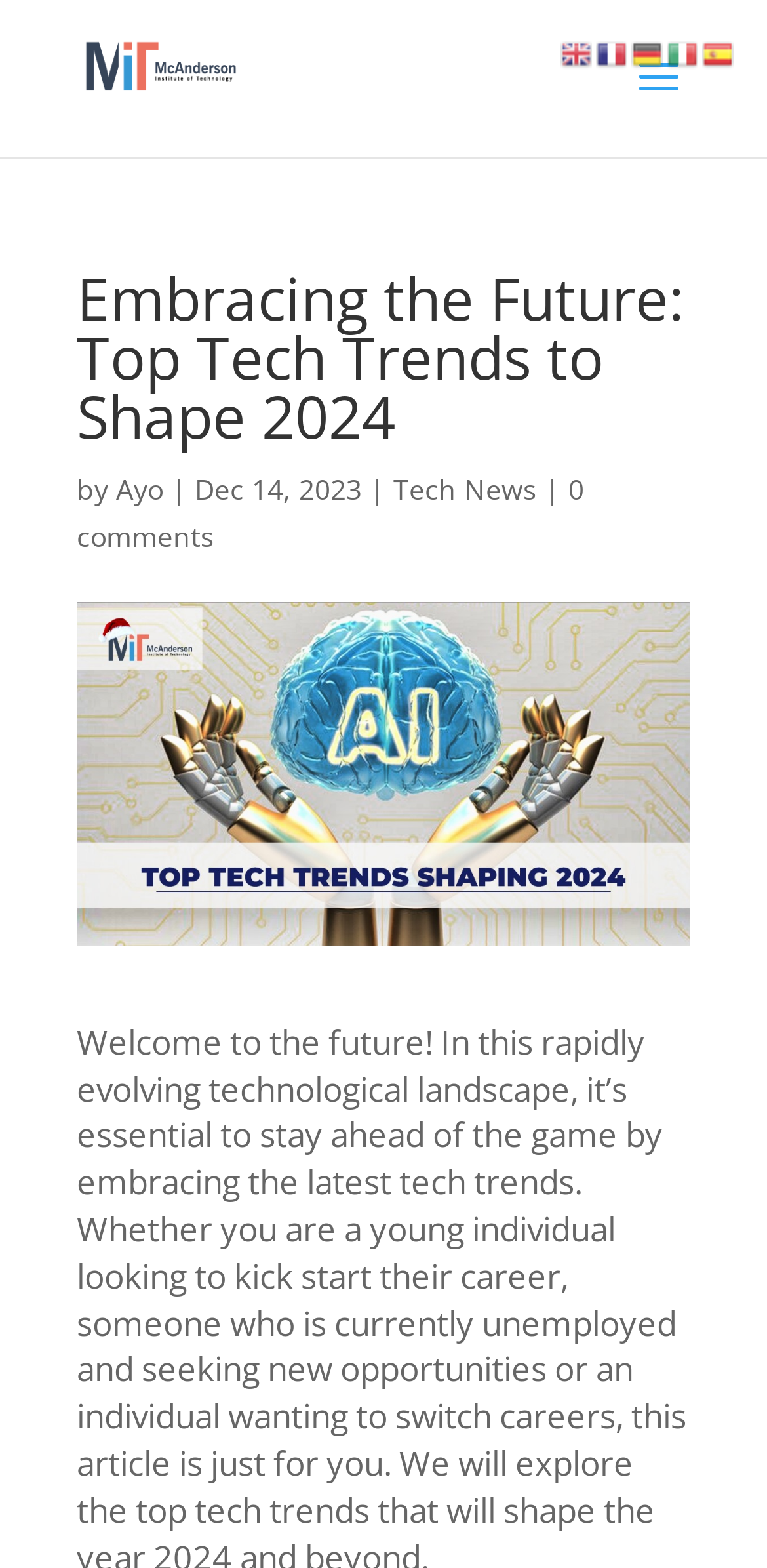Find the bounding box coordinates of the area to click in order to follow the instruction: "Visit McAnderson Institute of Technology website".

[0.11, 0.036, 0.315, 0.06]